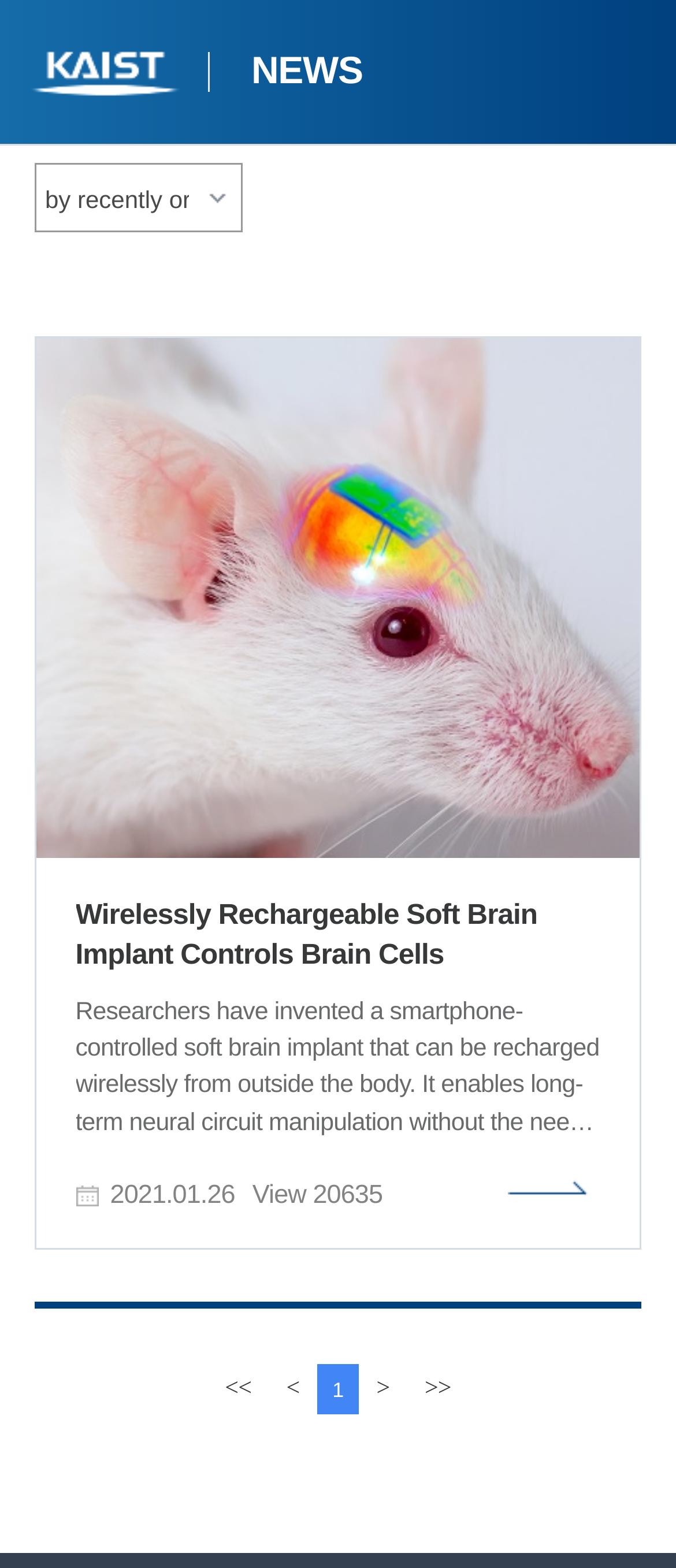Locate the bounding box coordinates of the element to click to perform the following action: 'go to the next page'. The coordinates should be given as four float values between 0 and 1, in the form of [left, top, right, bottom].

[0.536, 0.869, 0.597, 0.901]